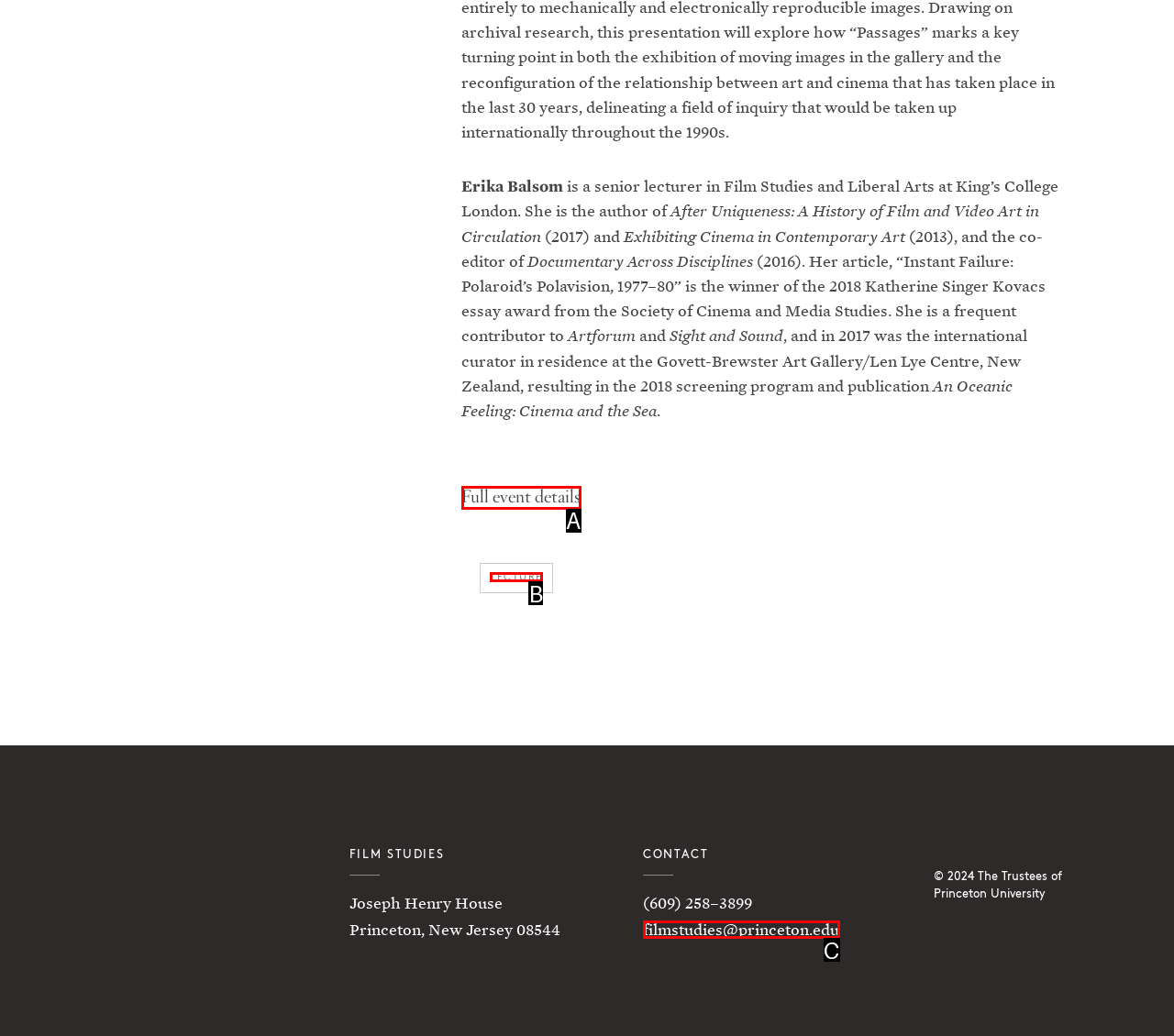With the provided description: Full event details, select the most suitable HTML element. Respond with the letter of the selected option.

A